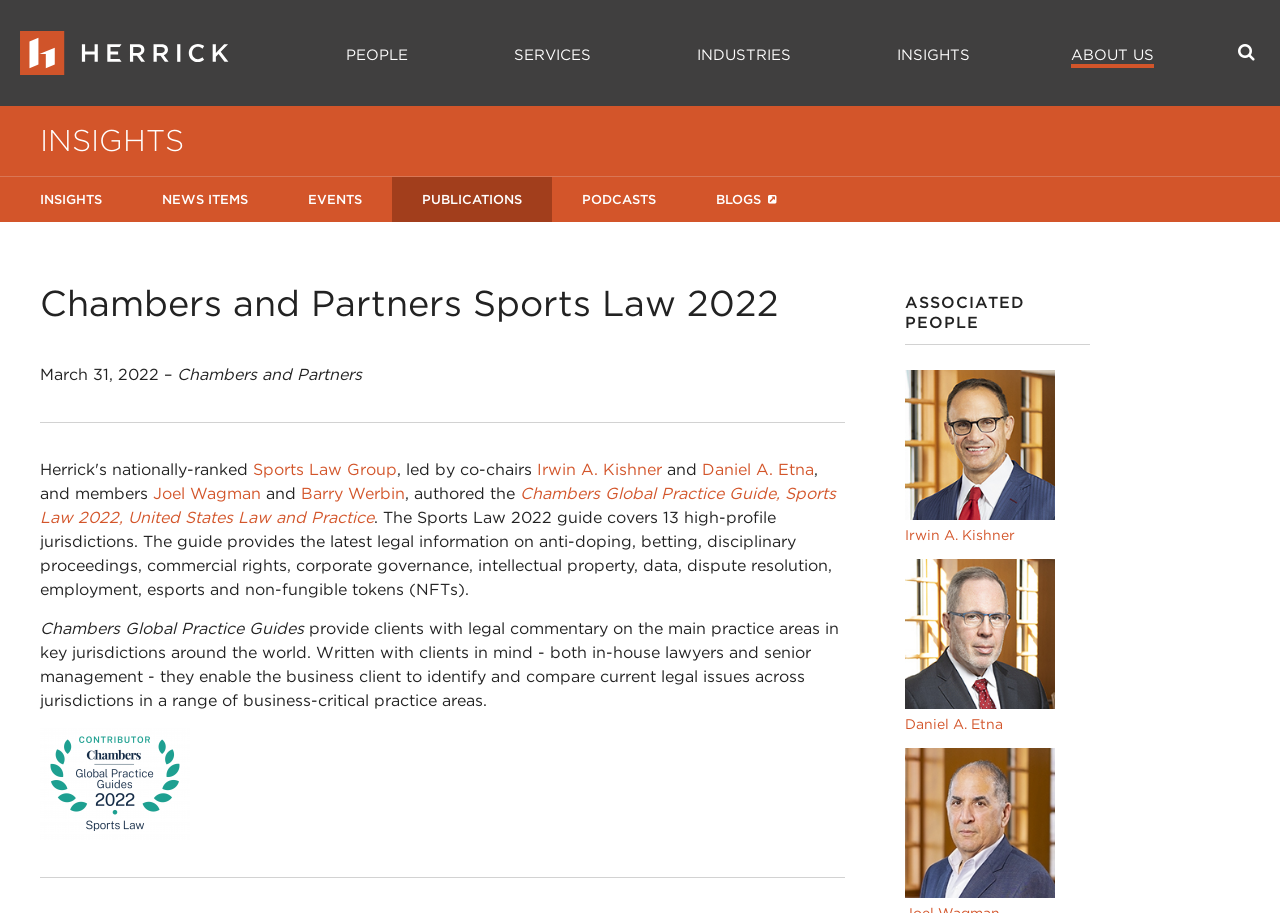Find the bounding box coordinates of the element to click in order to complete the given instruction: "Click on the 'Irwin A. Kishner' profile."

[0.707, 0.555, 0.824, 0.573]